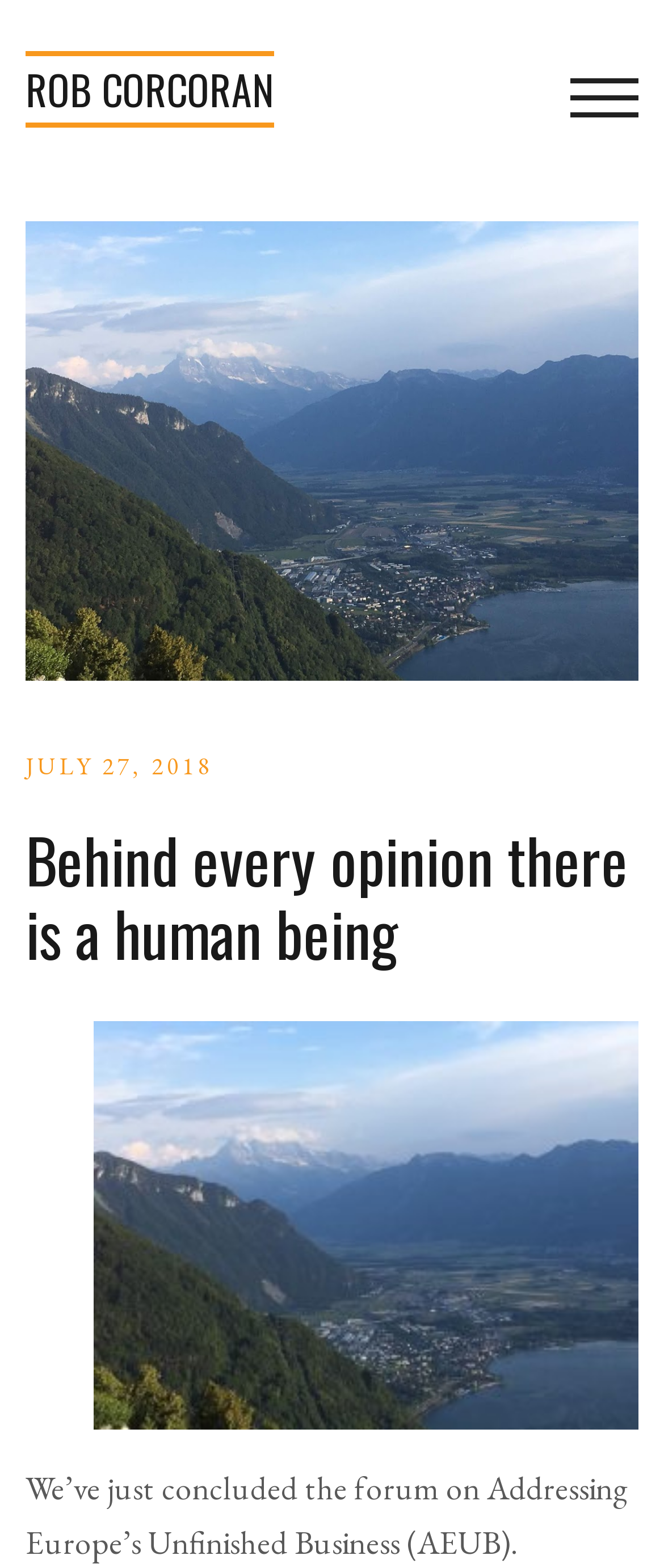Respond with a single word or phrase:
How many images are there on the webpage?

1